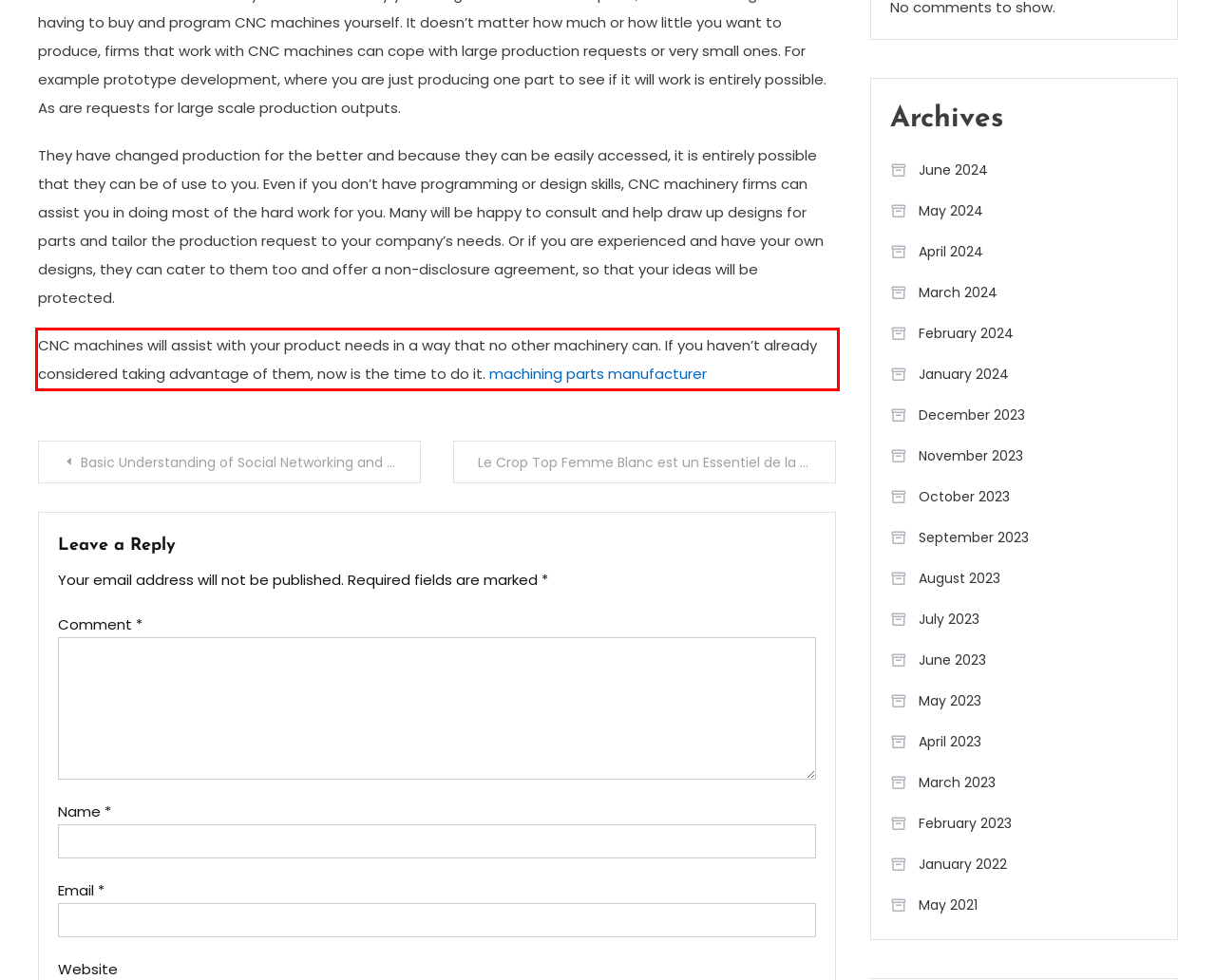Review the screenshot of the webpage and recognize the text inside the red rectangle bounding box. Provide the extracted text content.

CNC machines will assist with your product needs in a way that no other machinery can. If you haven’t already considered taking advantage of them, now is the time to do it. machining parts manufacturer